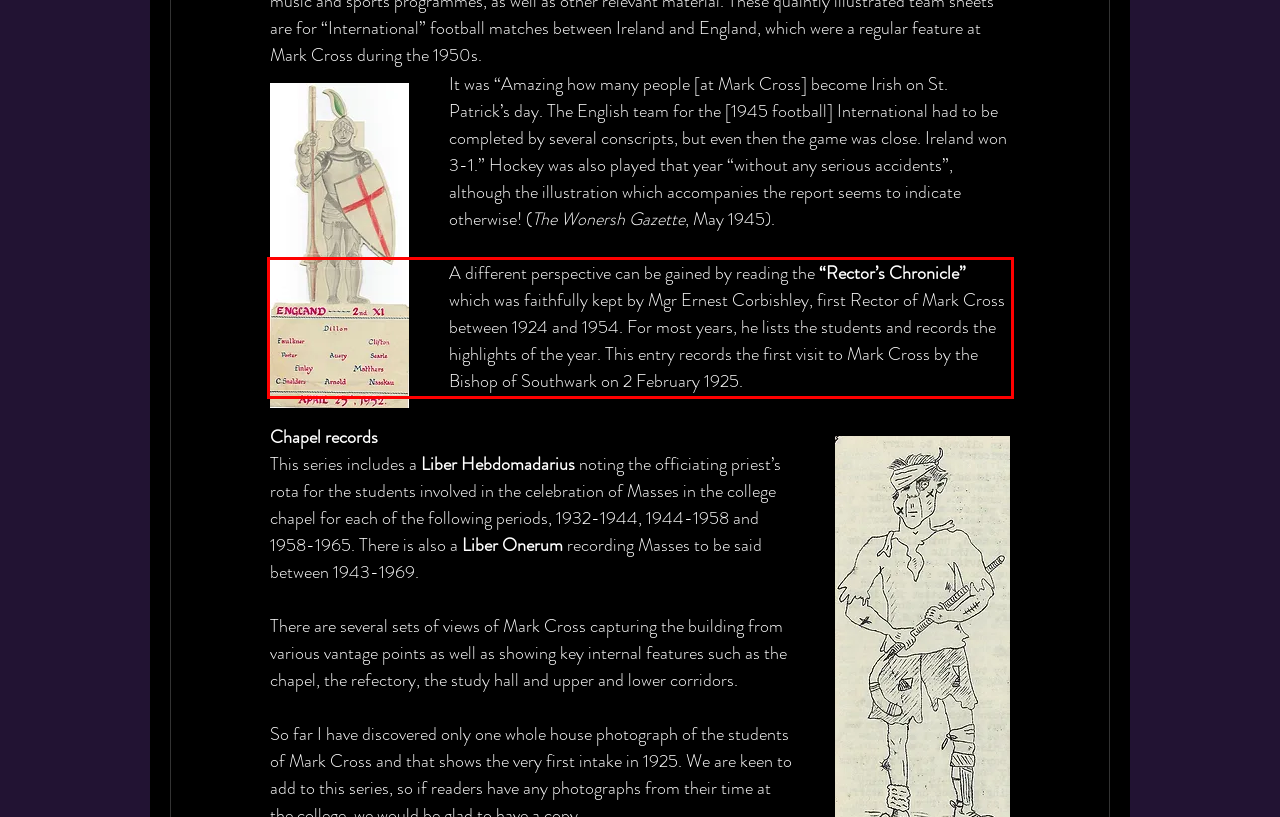The screenshot provided shows a webpage with a red bounding box. Apply OCR to the text within this red bounding box and provide the extracted content.

A different perspective can be gained by reading the “Rector’s Chronicle” which was faithfully kept by Mgr Ernest Corbishley, first Rector of Mark Cross between 1924 and 1954. For most years, he lists the students and records the highlights of the year. This entry records the first visit to Mark Cross by the Bishop of Southwark on 2 February 1925.